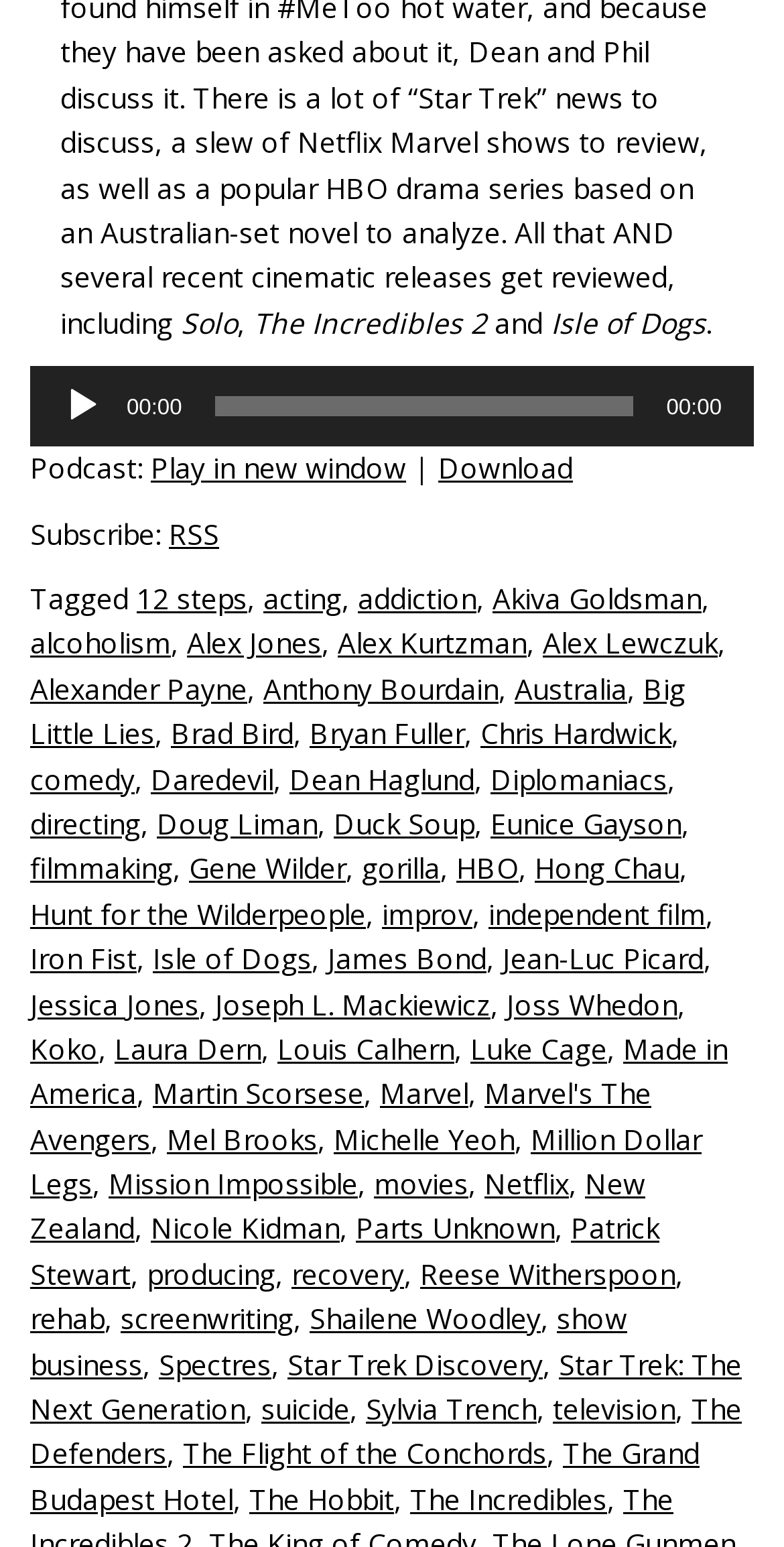Show me the bounding box coordinates of the clickable region to achieve the task as per the instruction: "View Recipes".

None